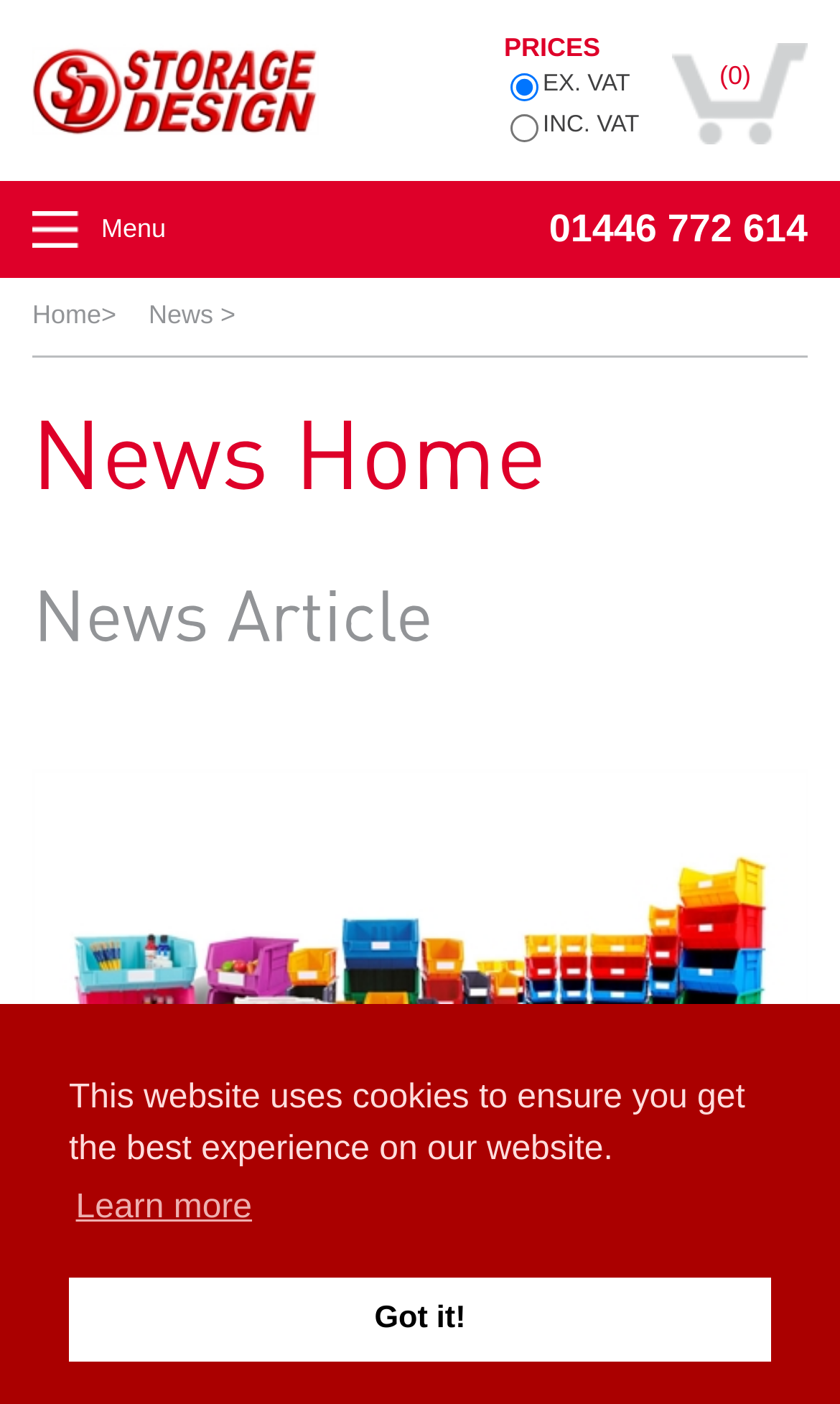Extract the bounding box for the UI element that matches this description: "01446 772 614".

[0.654, 0.148, 0.962, 0.178]